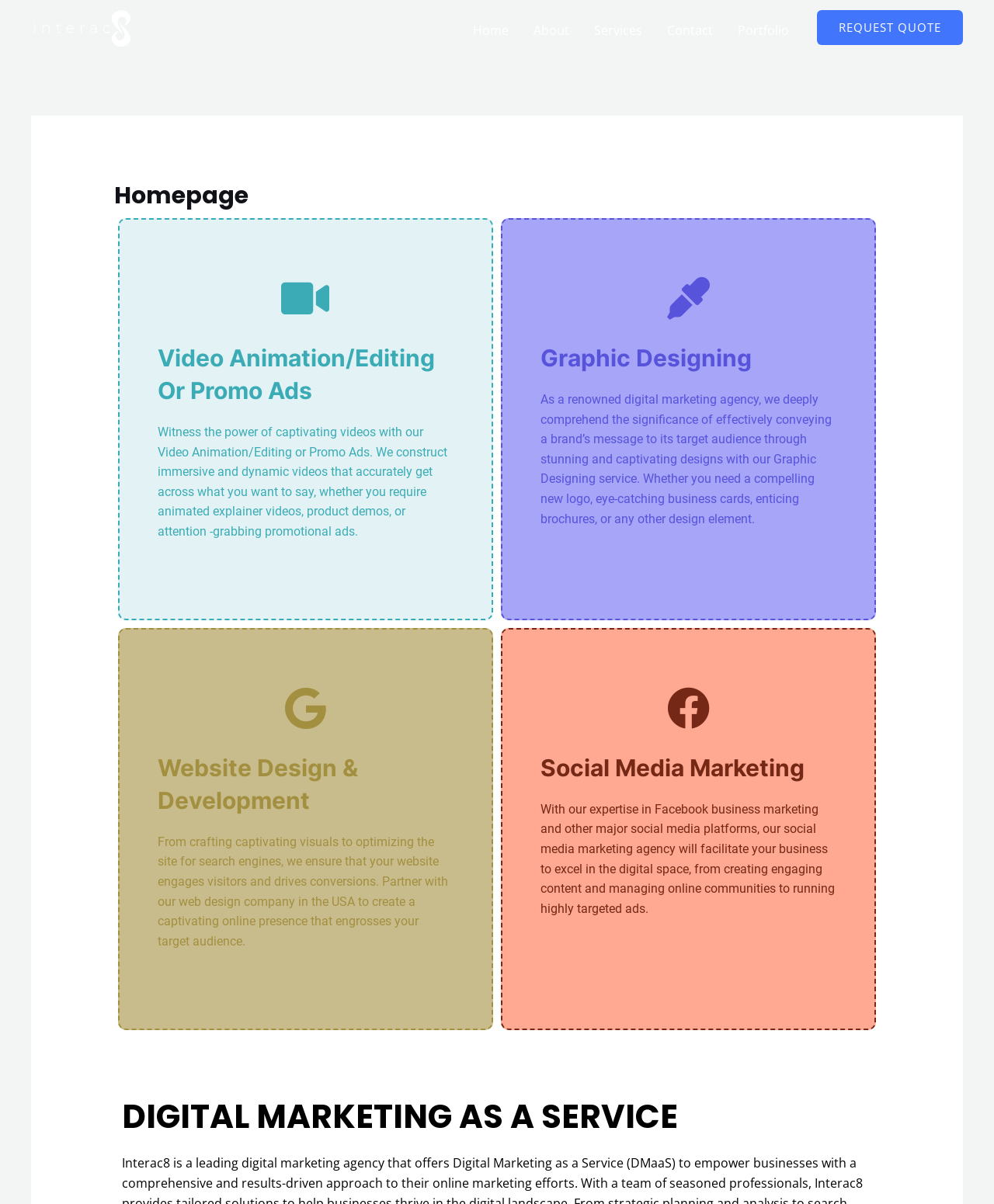What is the focus of the agency's graphic designing service?
Answer the question with detailed information derived from the image.

According to the page, the agency's graphic designing service is focused on effectively conveying a brand's message to its target audience through stunning and captivating designs. This includes creating logos, business cards, brochures, and other design elements.